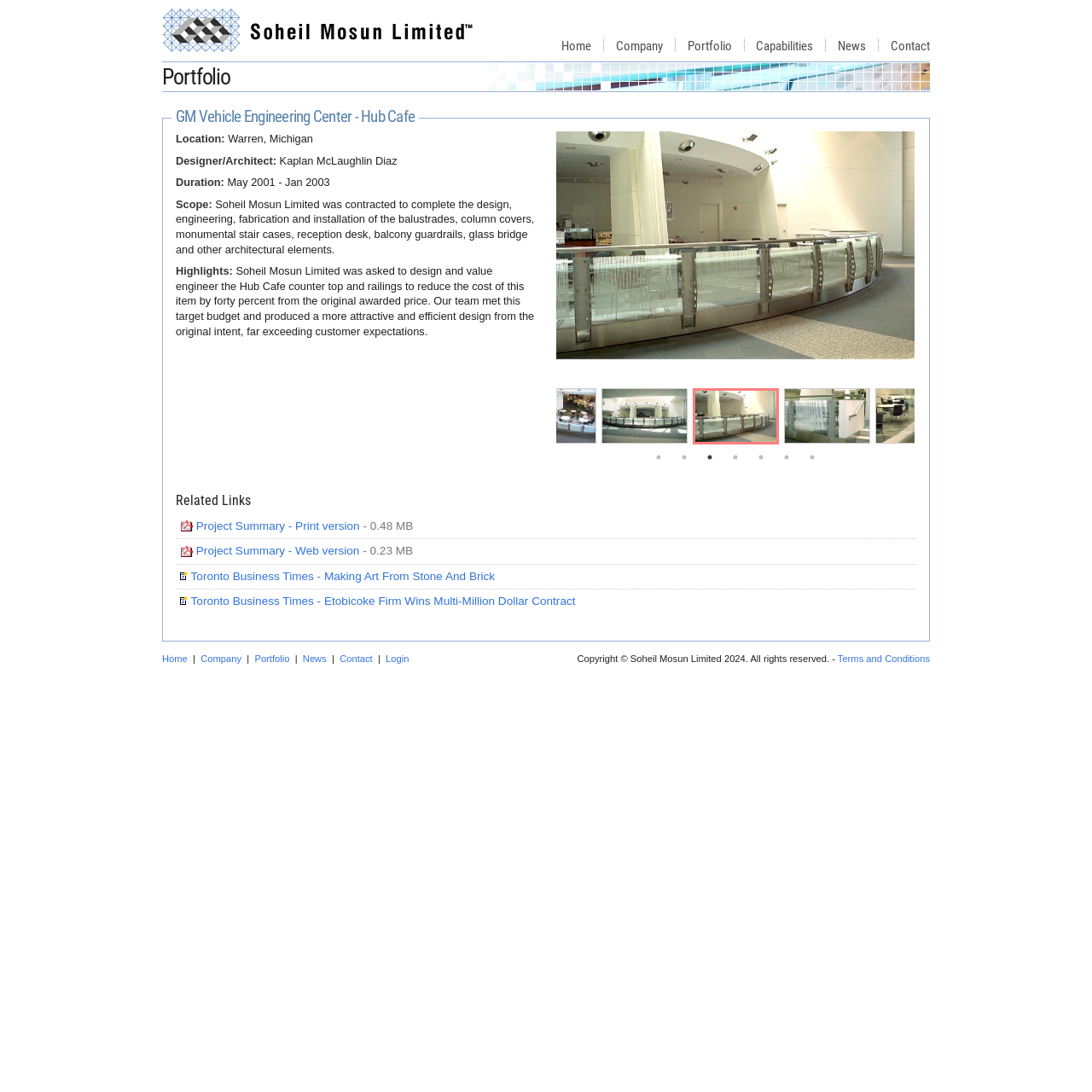Find the bounding box of the UI element described as: "Terms and Conditions". The bounding box coordinates should be given as four float values between 0 and 1, i.e., [left, top, right, bottom].

[0.767, 0.598, 0.852, 0.607]